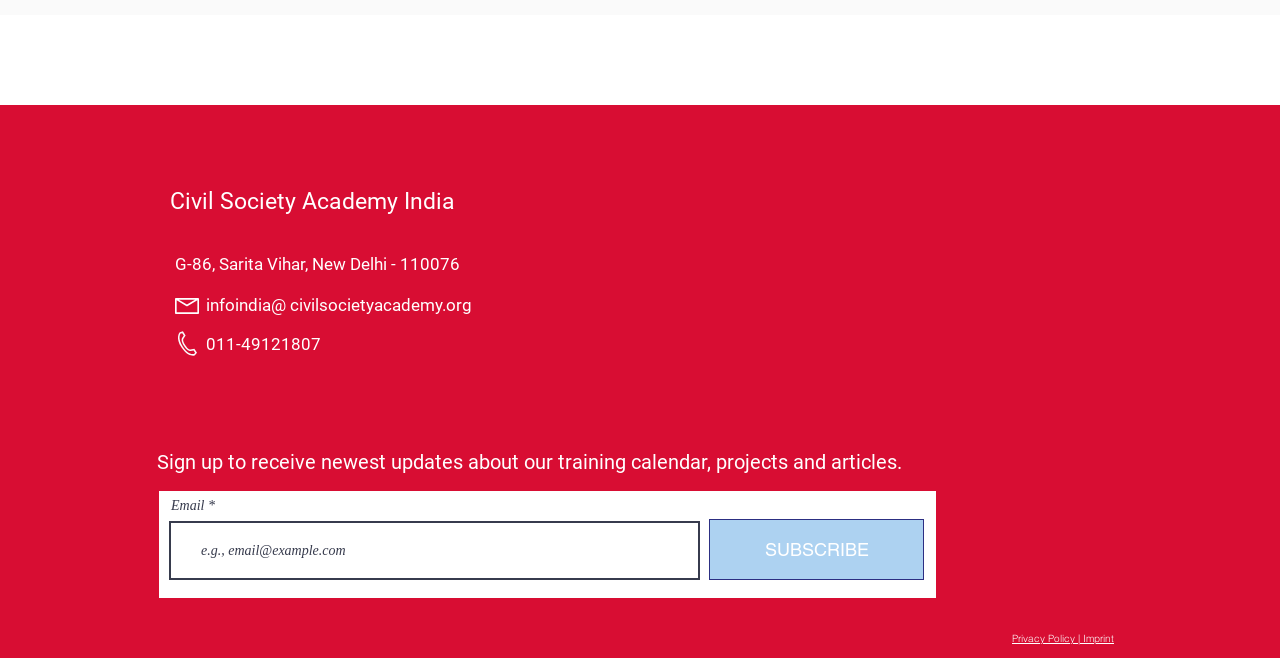Predict the bounding box of the UI element based on this description: "name="email" placeholder="e.g., email@example.com"".

[0.132, 0.792, 0.547, 0.882]